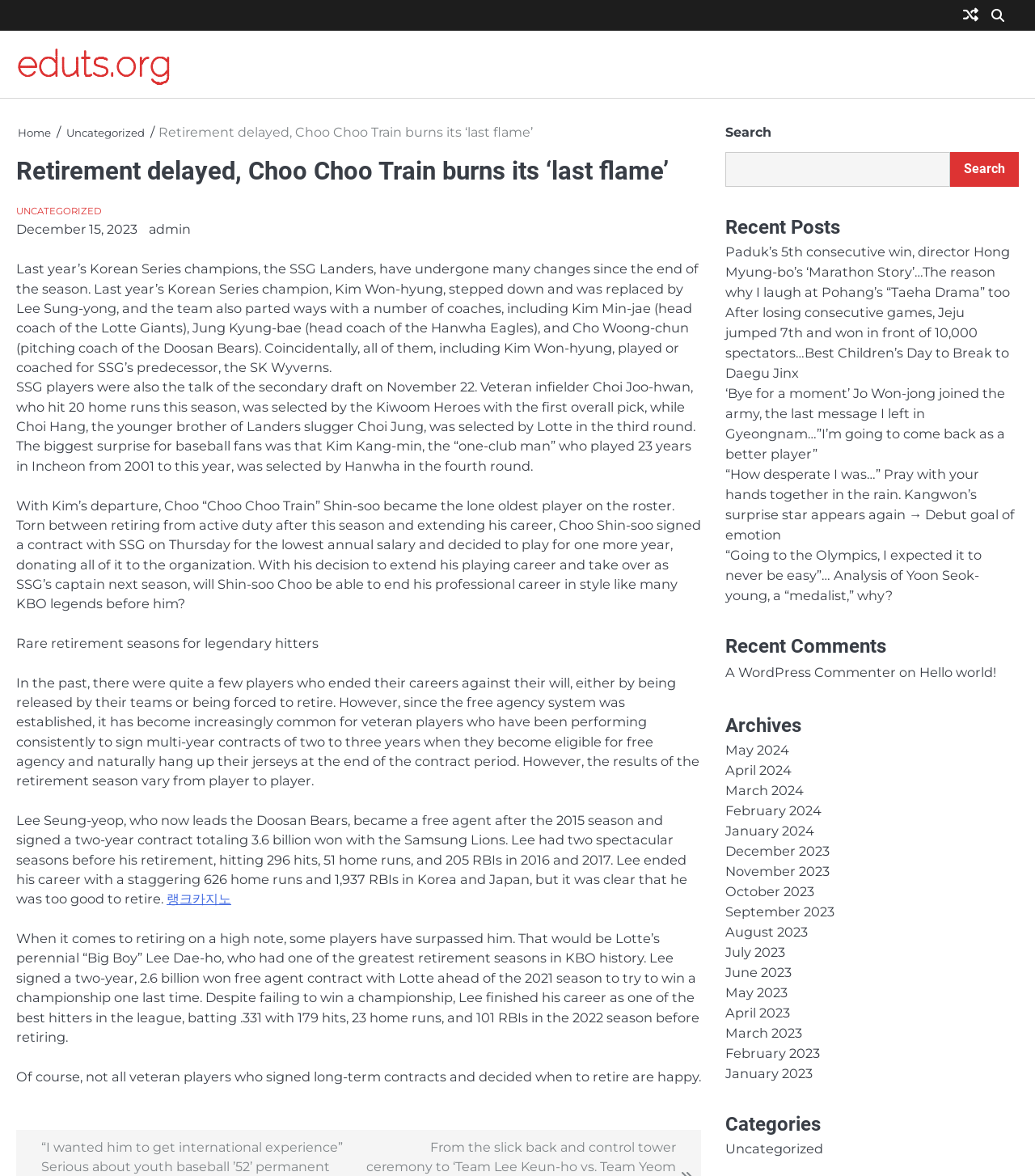Provide your answer to the question using just one word or phrase: What is the name of the player who played 23 years in Incheon?

Kim Kang-min